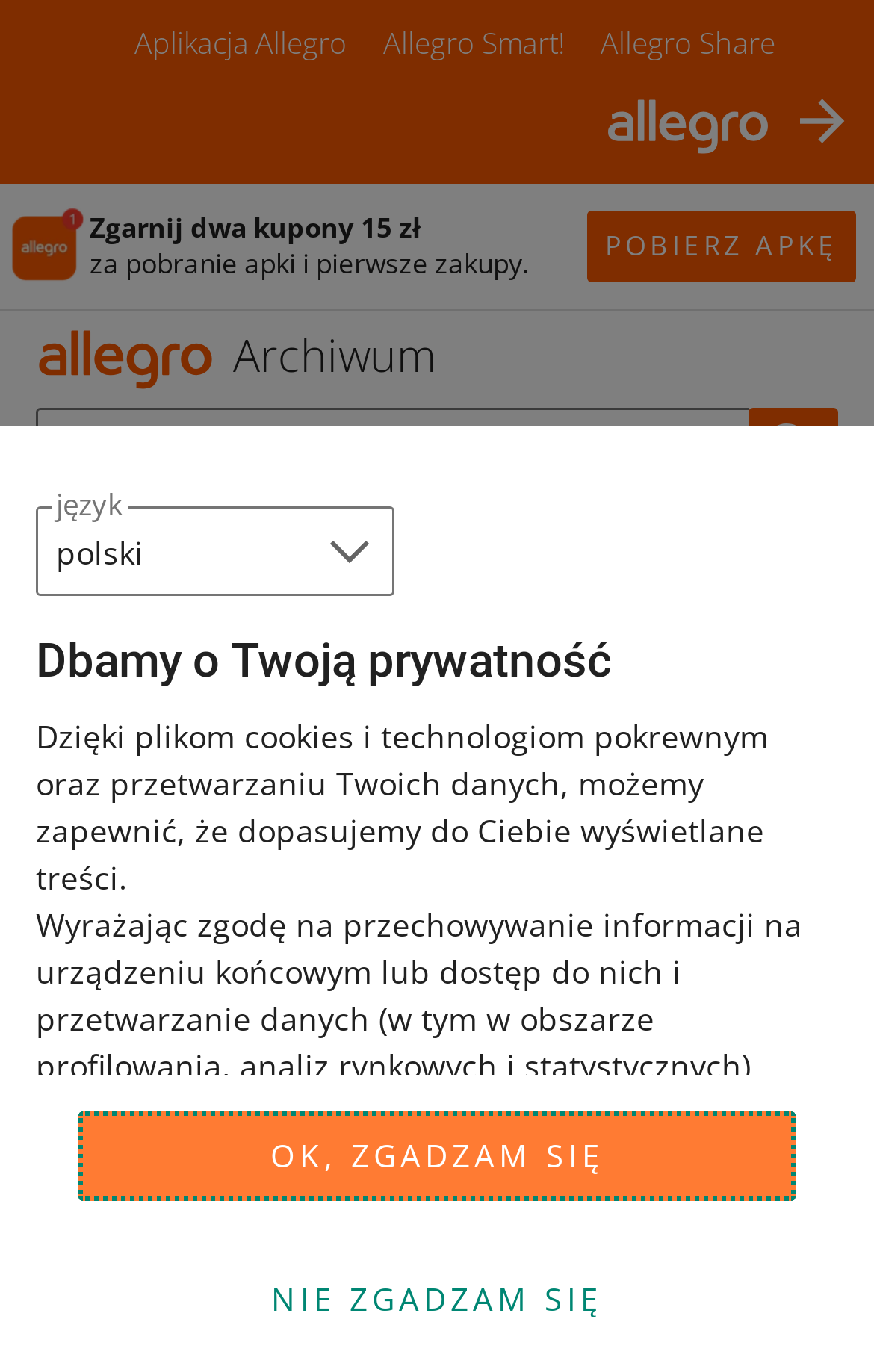Please pinpoint the bounding box coordinates for the region I should click to adhere to this instruction: "Search for something".

[0.041, 0.297, 0.836, 0.362]